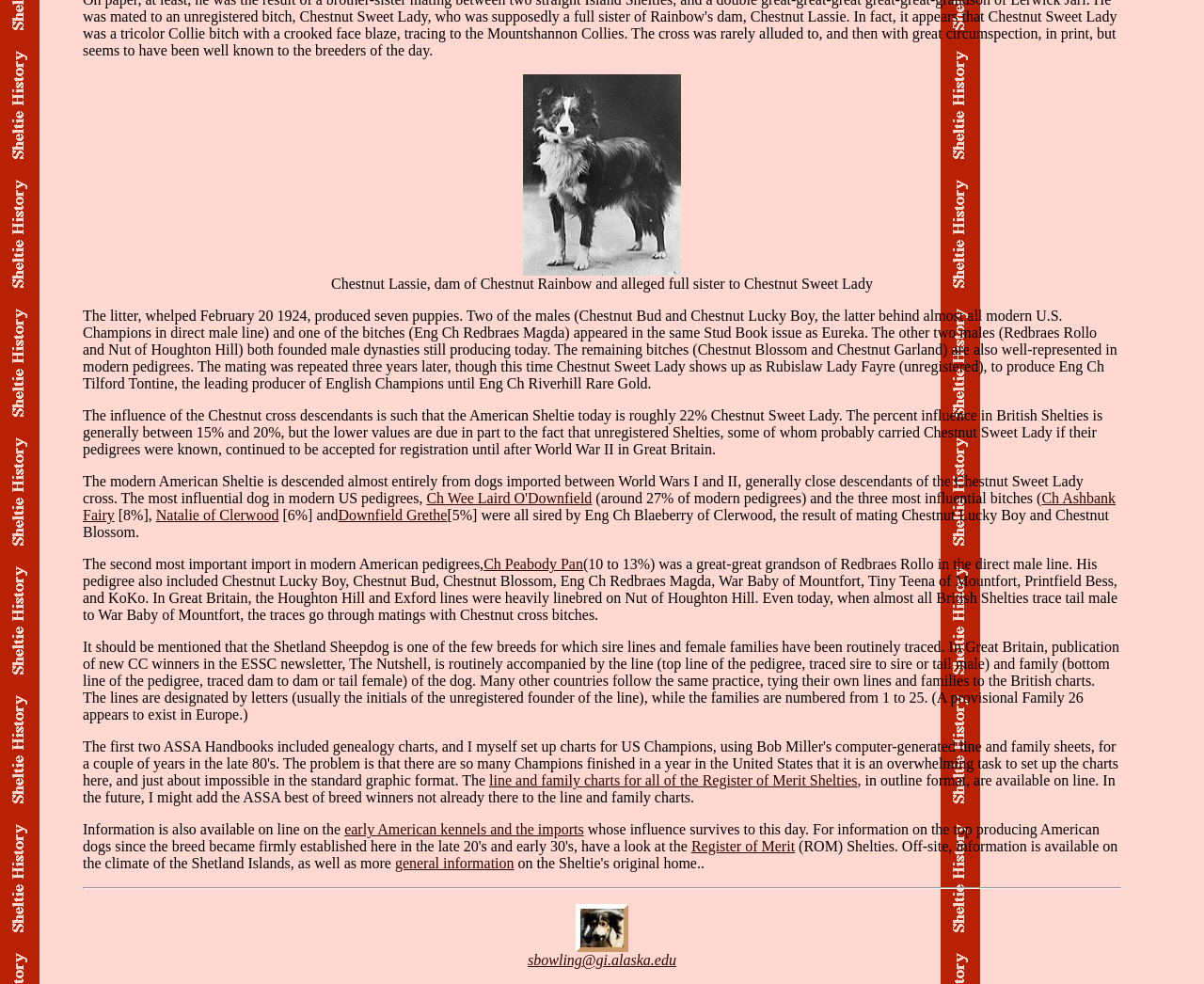What is the name of the dog that is the most influential in modern US pedigrees?
Please analyze the image and answer the question with as much detail as possible.

The text states that 'The most influential dog in modern US pedigrees...' and then provides a link to 'Ch Wee Laird O'Downfield', indicating that this dog is the most influential in modern US pedigrees.